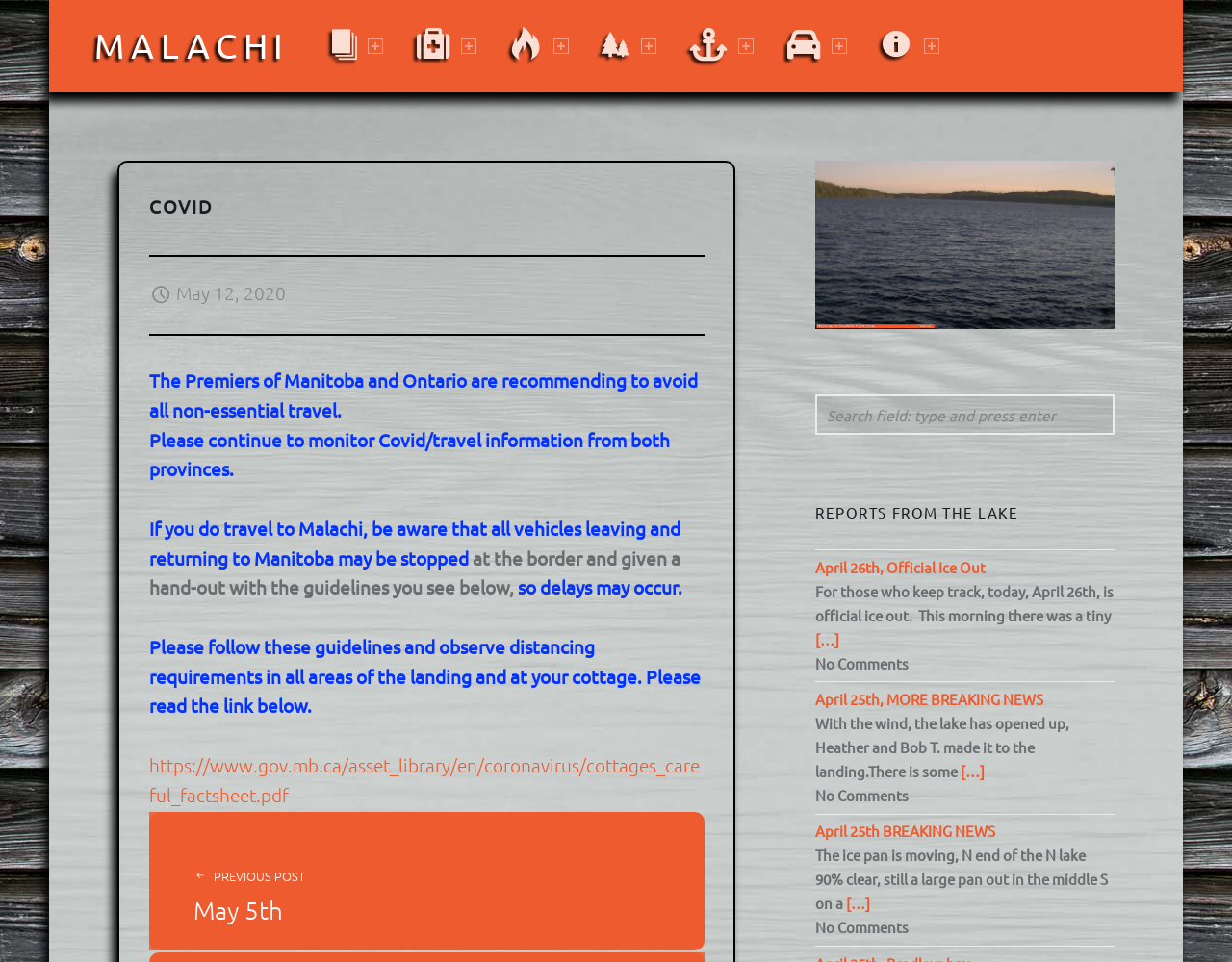Can you specify the bounding box coordinates for the region that should be clicked to fulfill this instruction: "Search for something".

[0.662, 0.41, 0.905, 0.452]